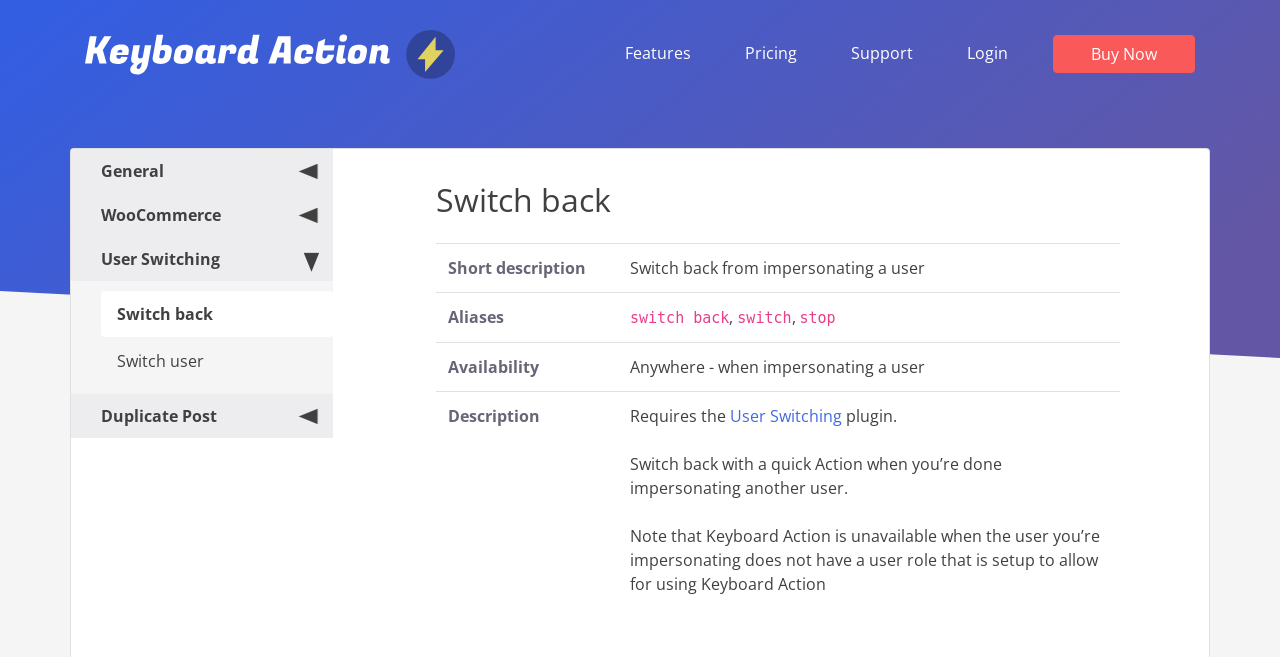Utilize the details in the image to thoroughly answer the following question: What is the purpose of the 'Switch back' action?

Based on the webpage, the 'Switch back' action is used to switch back to the original user after impersonating another user. This is evident from the description 'Switch back with a quick Action when you’re done impersonating another user'.